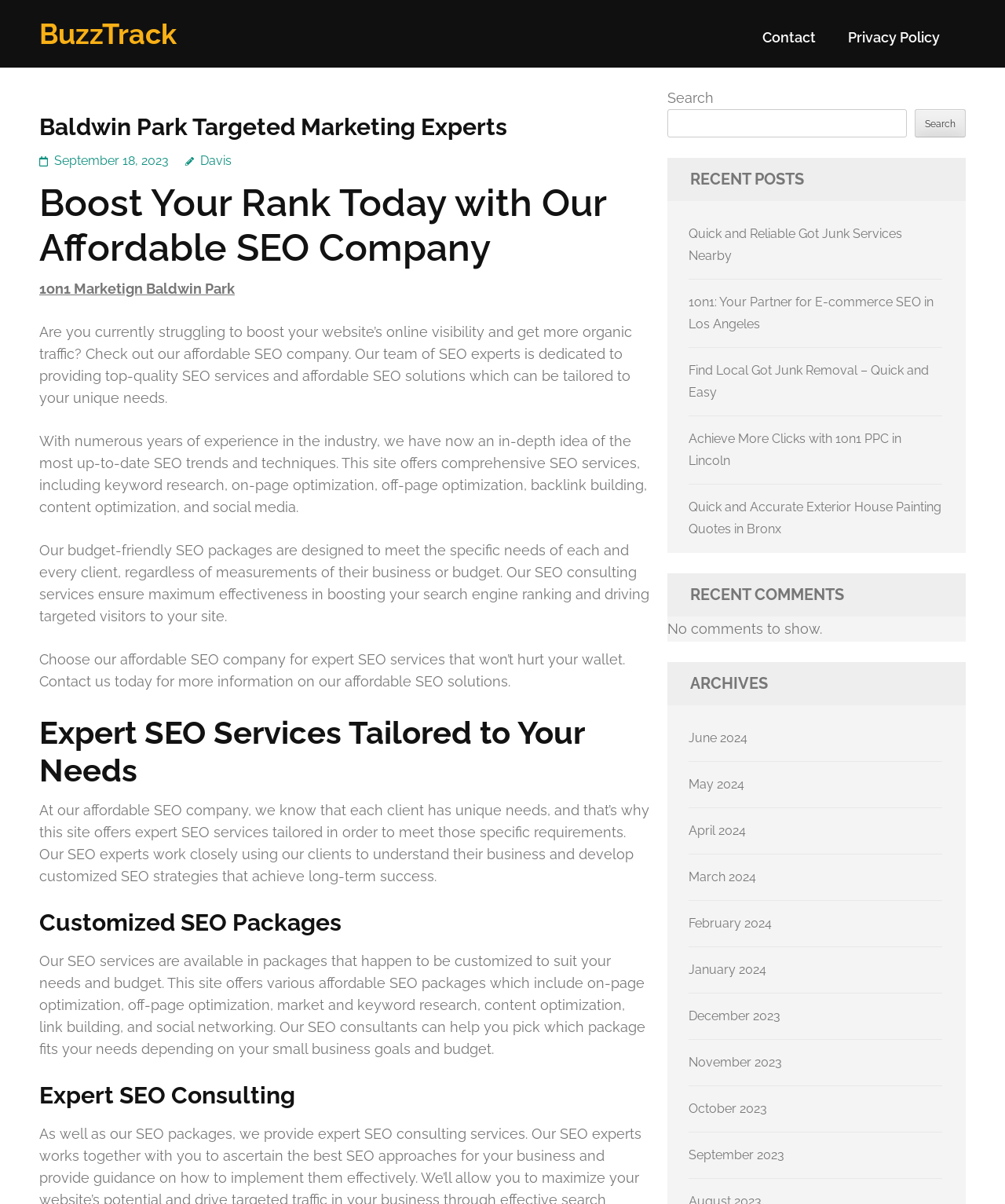Please analyze the image and provide a thorough answer to the question:
What type of company is this?

Based on the webpage content, it appears to be a marketing company that provides targeted marketing services, including SEO, to its clients.